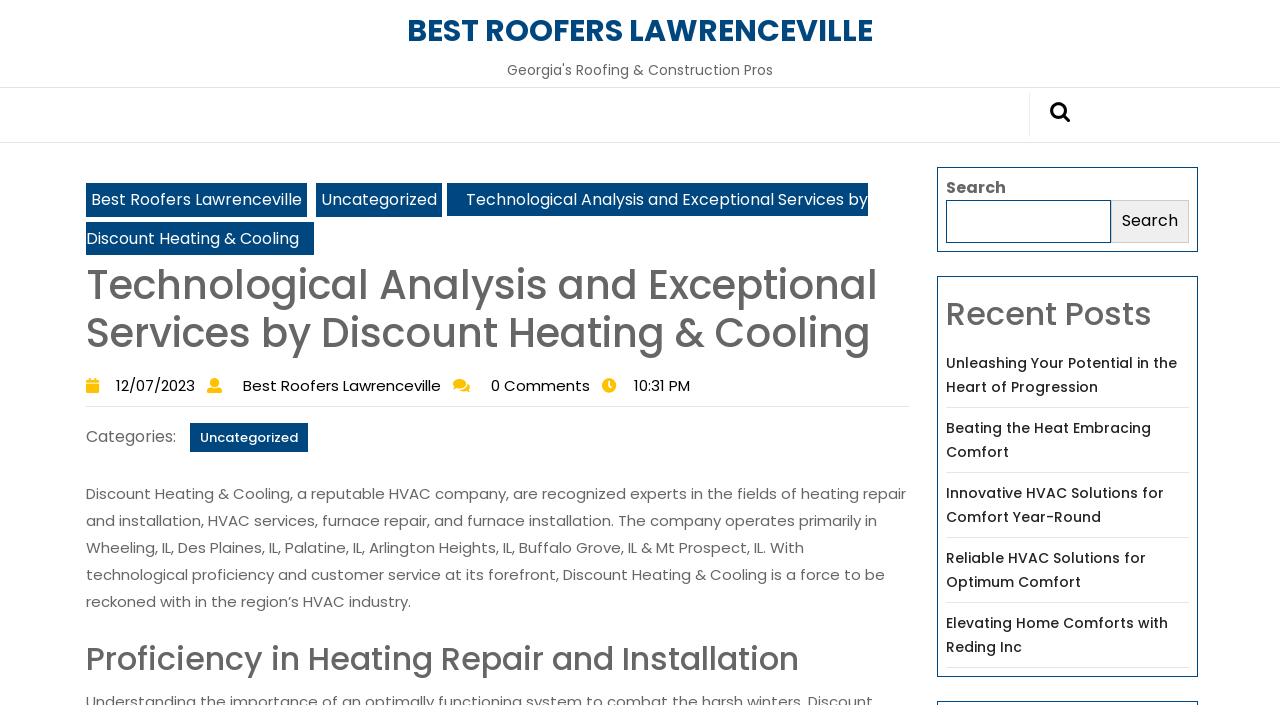Locate the bounding box coordinates of the area where you should click to accomplish the instruction: "View news articles".

None